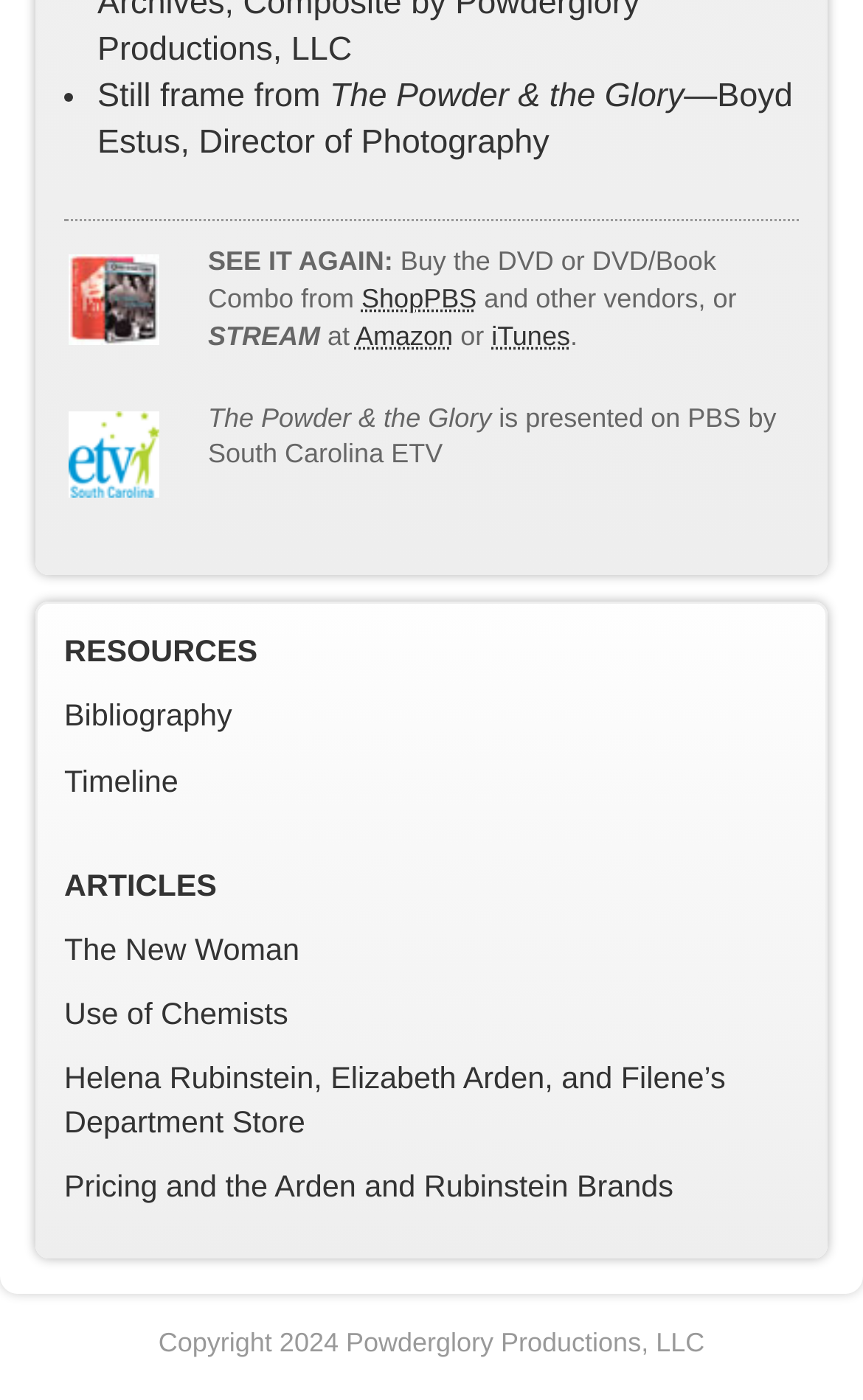Locate the bounding box coordinates of the element that should be clicked to execute the following instruction: "Stream on iTunes".

[0.569, 0.229, 0.661, 0.251]